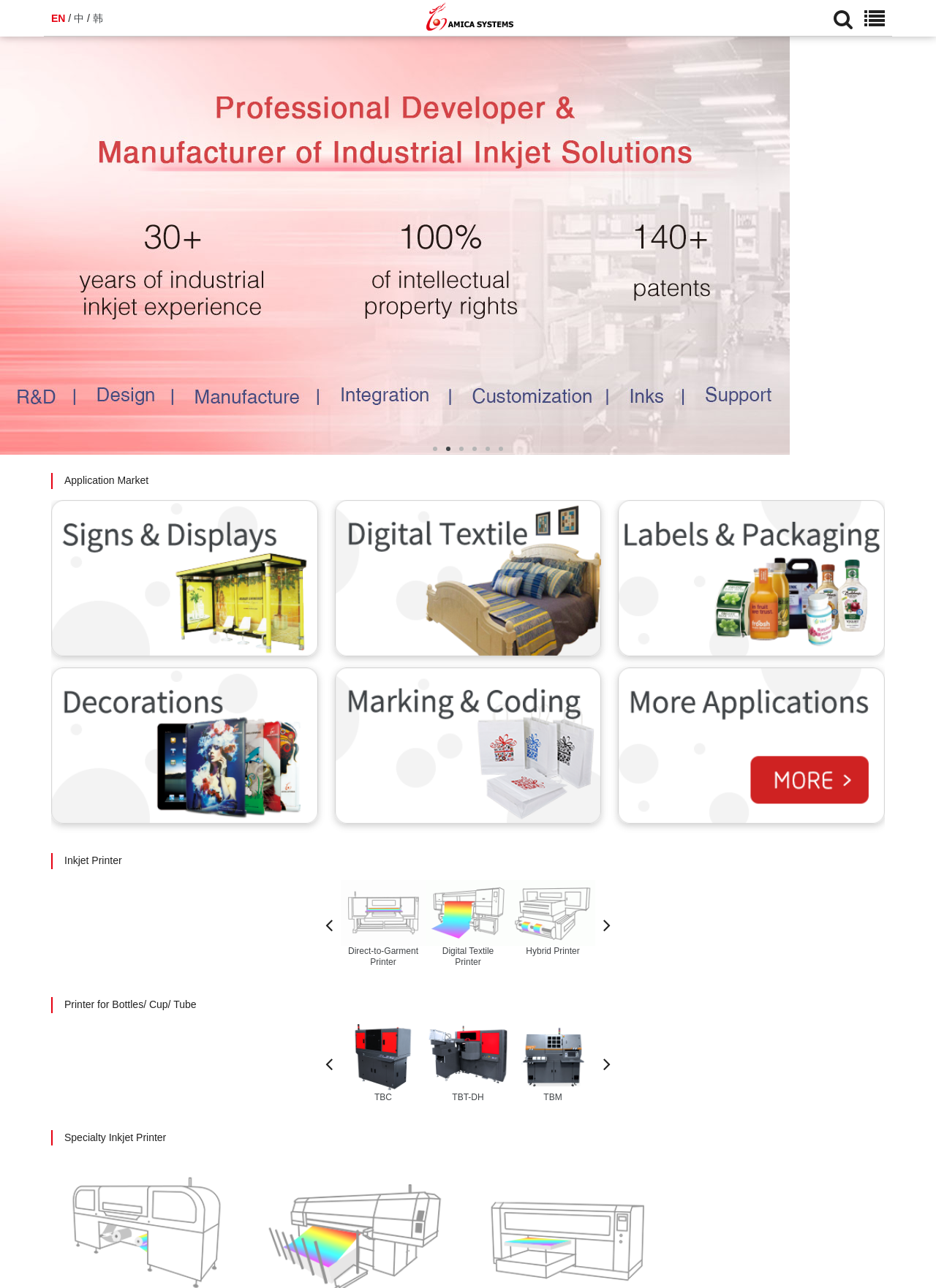Kindly determine the bounding box coordinates for the area that needs to be clicked to execute this instruction: "View the 'Printer with Multi-Operational Zones' product".

[0.092, 0.683, 0.183, 0.751]